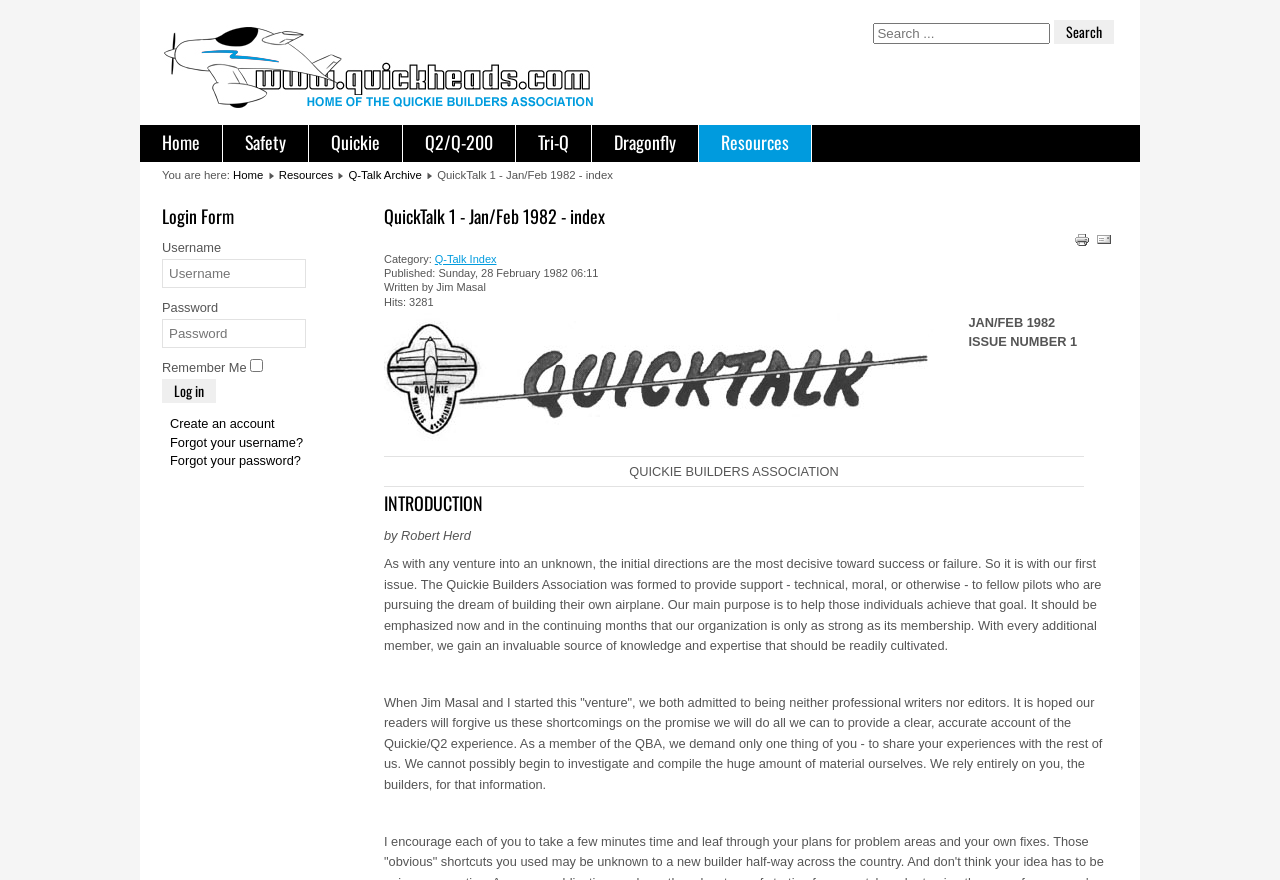What is the name of the association?
Give a single word or phrase answer based on the content of the image.

Quickie Builders Association